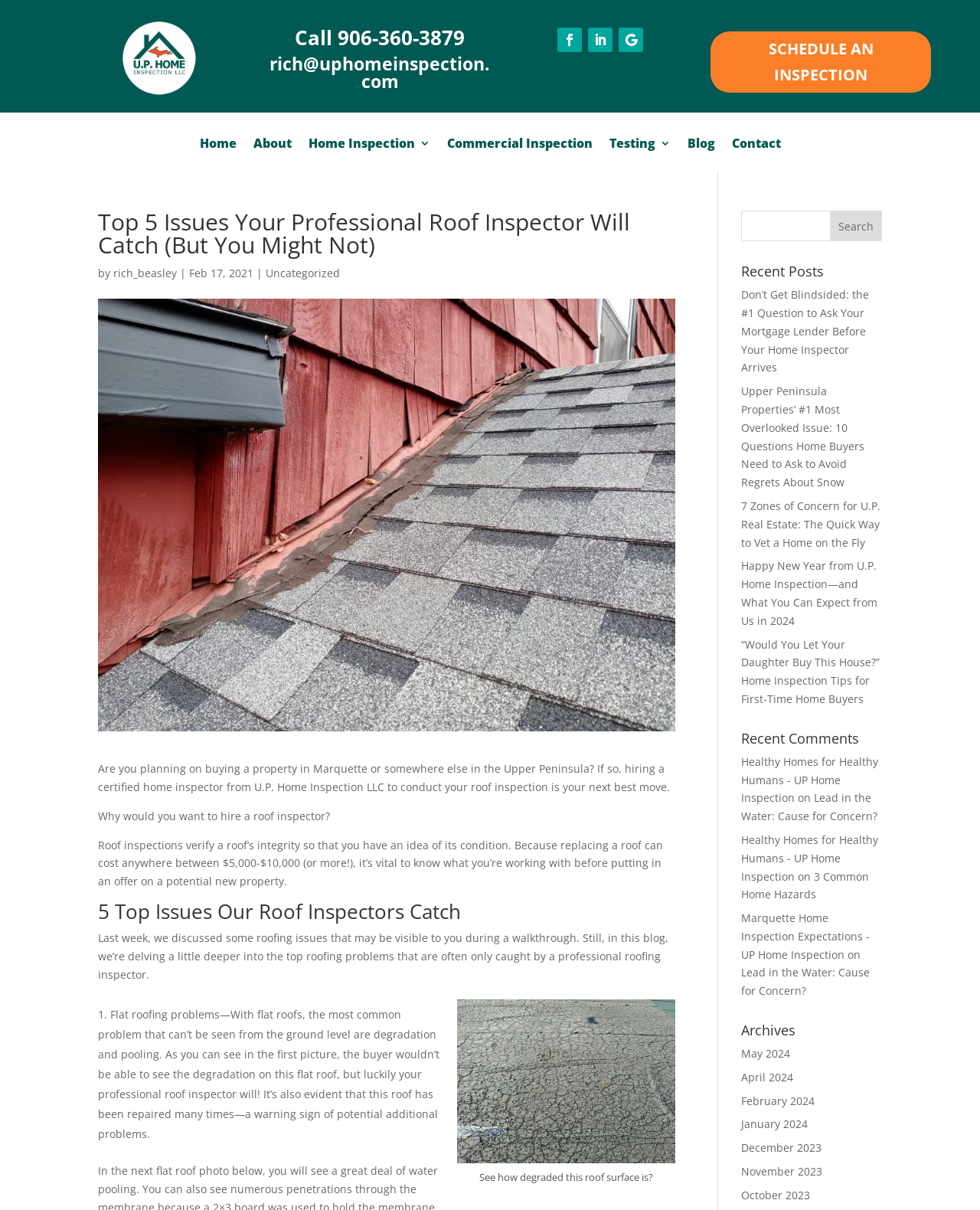Determine the bounding box of the UI component based on this description: "Uncategorized". The bounding box coordinates should be four float values between 0 and 1, i.e., [left, top, right, bottom].

[0.271, 0.22, 0.347, 0.232]